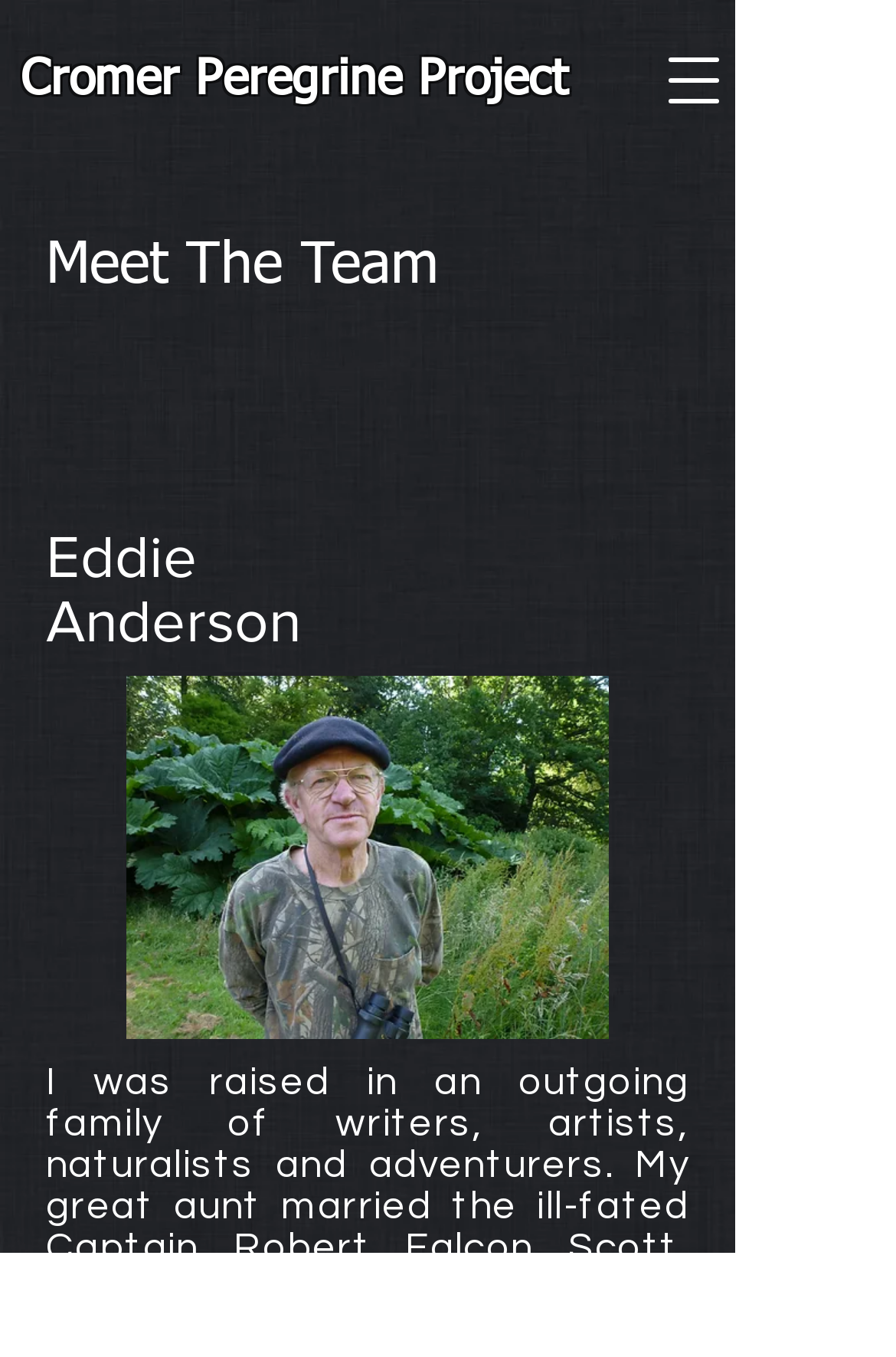Respond to the following query with just one word or a short phrase: 
How many team members are shown on this page?

1